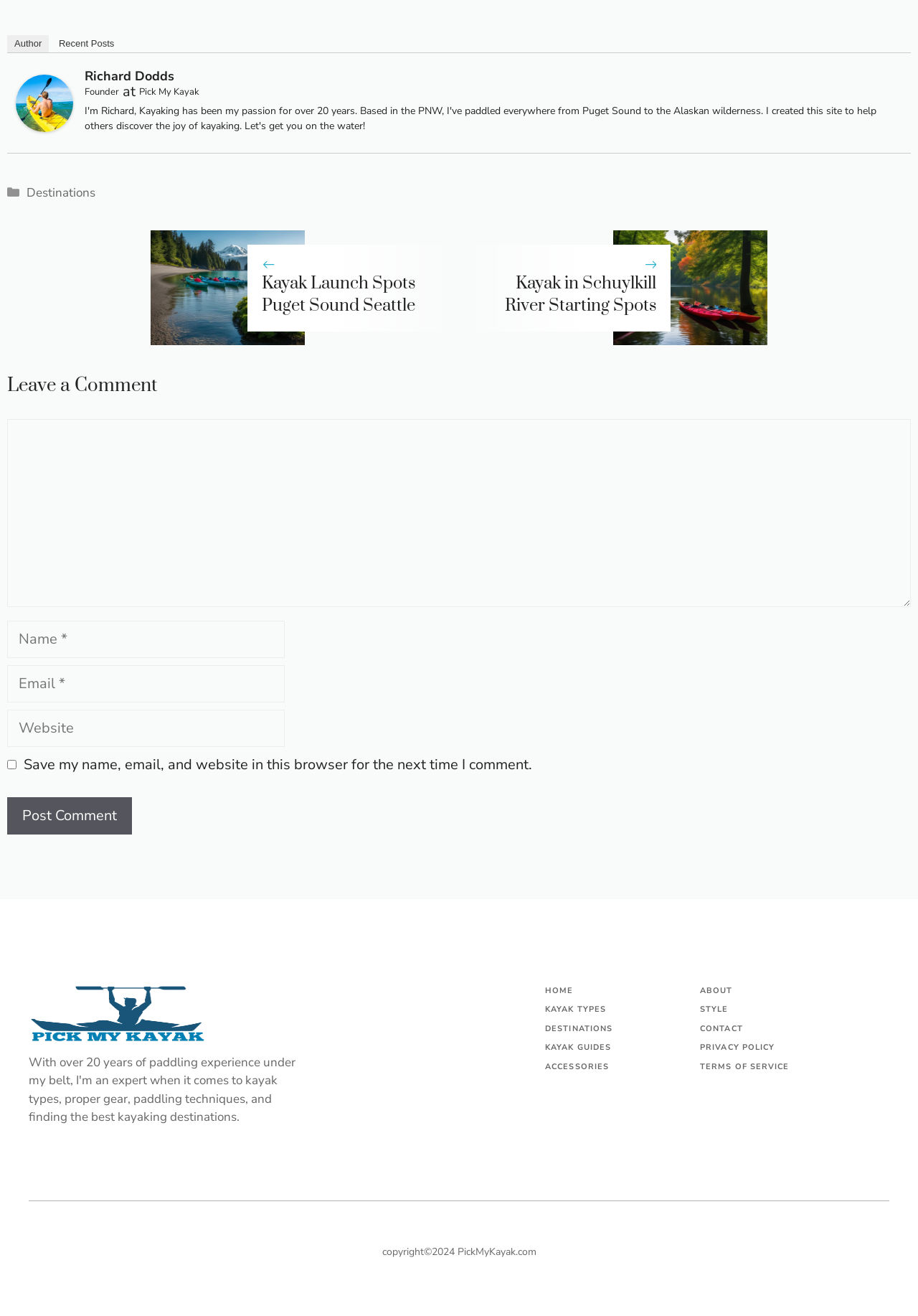Determine the bounding box coordinates (top-left x, top-left y, bottom-right x, bottom-right y) of the UI element described in the following text: parent_node: Comment name="url" placeholder="Website"

[0.008, 0.539, 0.31, 0.568]